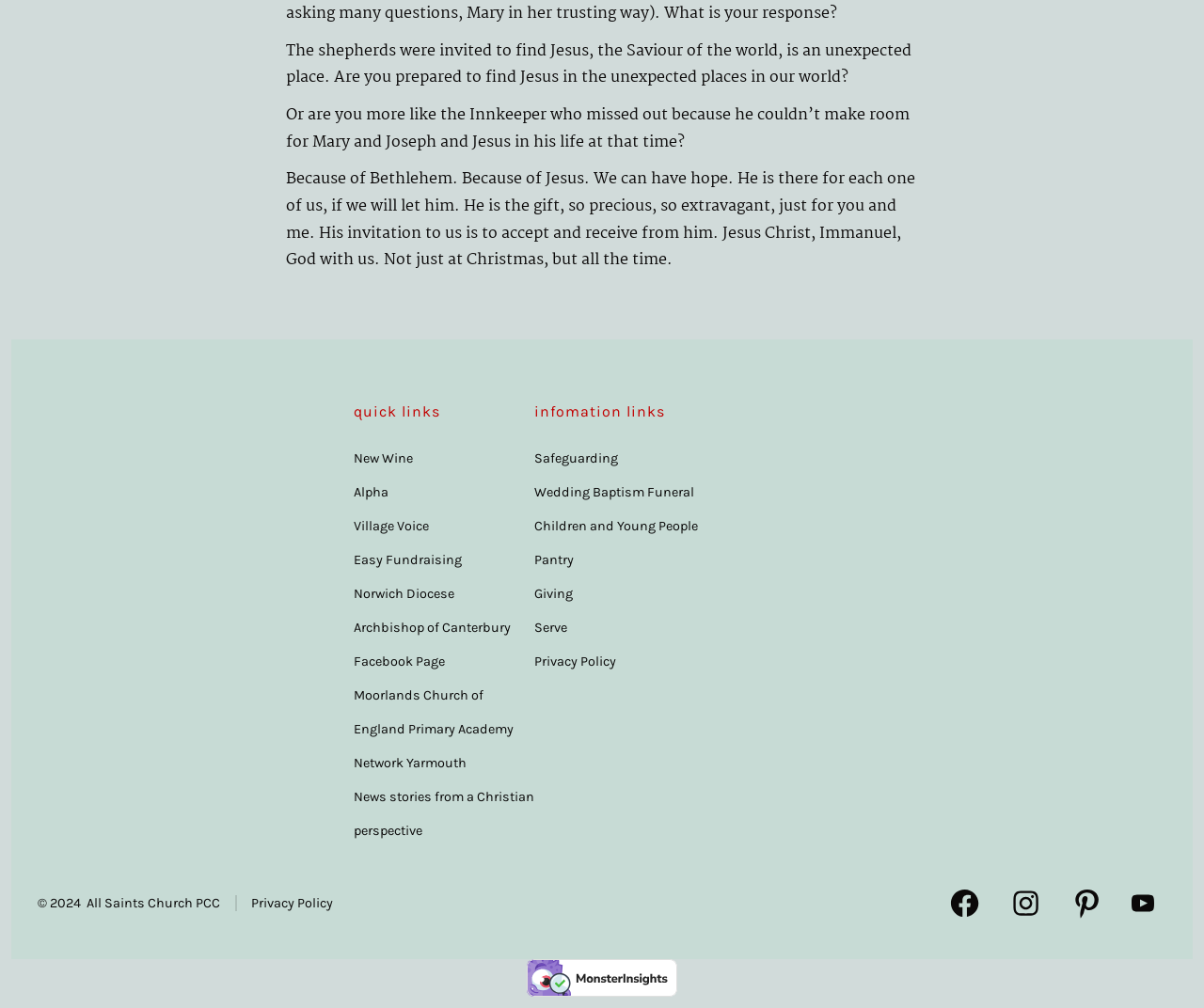Can you look at the image and give a comprehensive answer to the question:
What is the name of the church mentioned at the bottom of the page?

The text at the bottom of the page mentions '© 2024 All Saints Church PCC', indicating that the name of the church is All Saints Church.